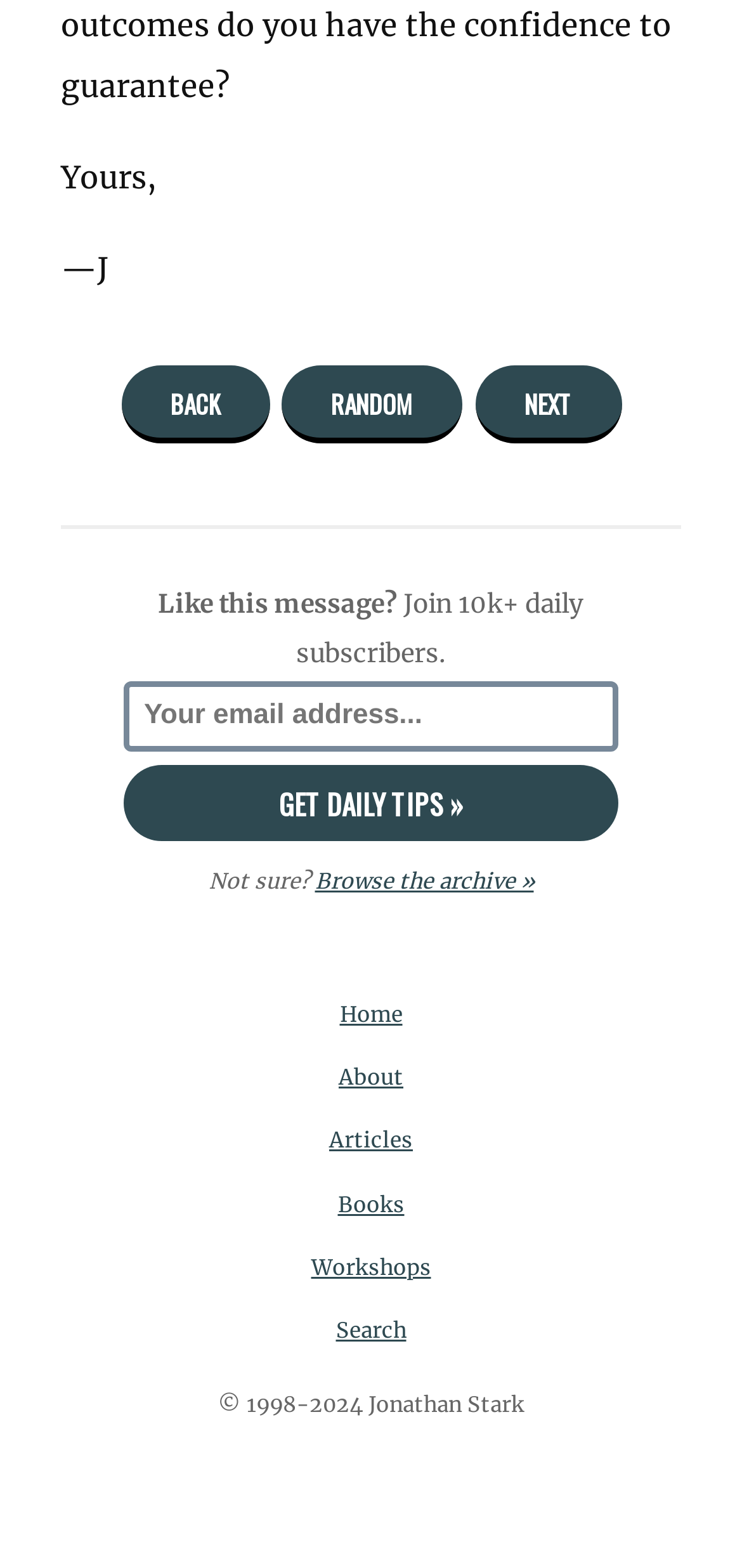Please respond to the question with a concise word or phrase:
How many links are there in the navigation menu?

6